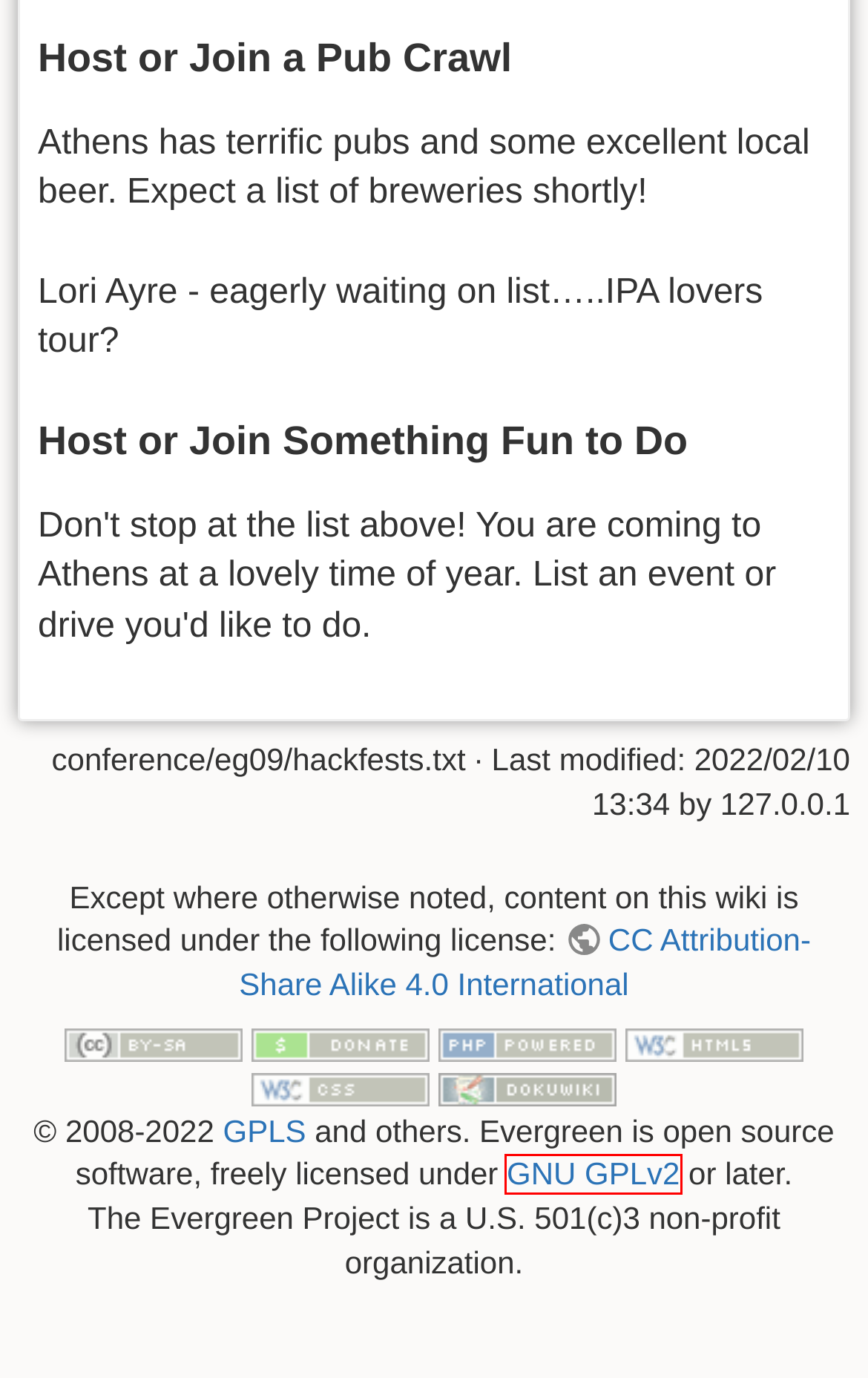Given a screenshot of a webpage with a red bounding box highlighting a UI element, choose the description that best corresponds to the new webpage after clicking the element within the red bounding box. Here are your options:
A. conference:eg09:hackfests_validator.w3.org_check_referer [Evergreen DokuWiki]
B. PHP: Hypertext Preprocessor
C. Georgia Public Library Service
D. CC BY-SA 4.0 Deed | Attribution-ShareAlike 4.0 International
 | Creative Commons
E. GNU General Public License v2.0 - GNU Project - Free Software Foundation
F. dokuwiki [DokuWiki]
G. donate [DokuWiki]
H. conference:eg09:hackfests_doku.php_id_start [Evergreen DokuWiki]

E